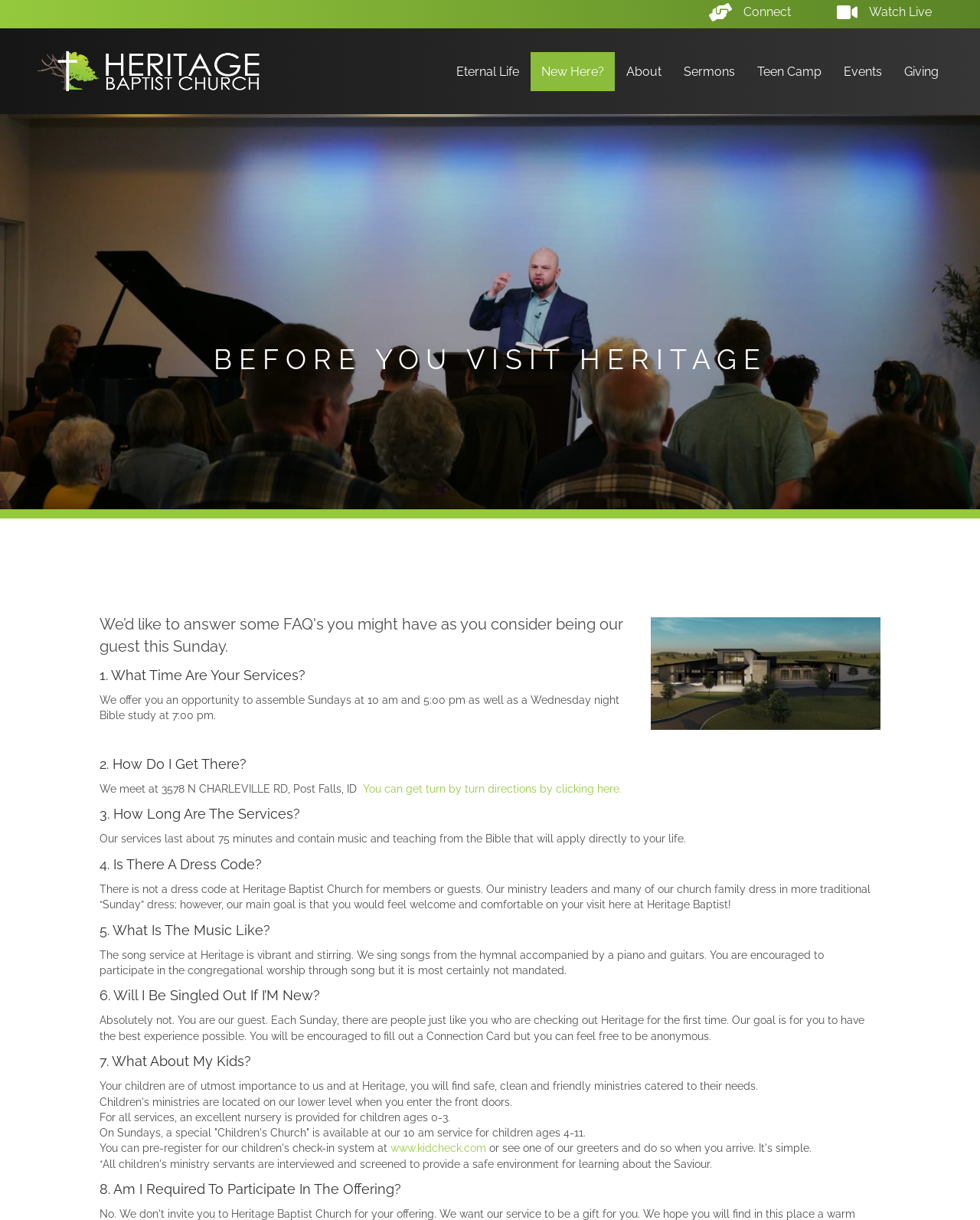What is the duration of the services?
Examine the image and give a concise answer in one word or a short phrase.

75 minutes